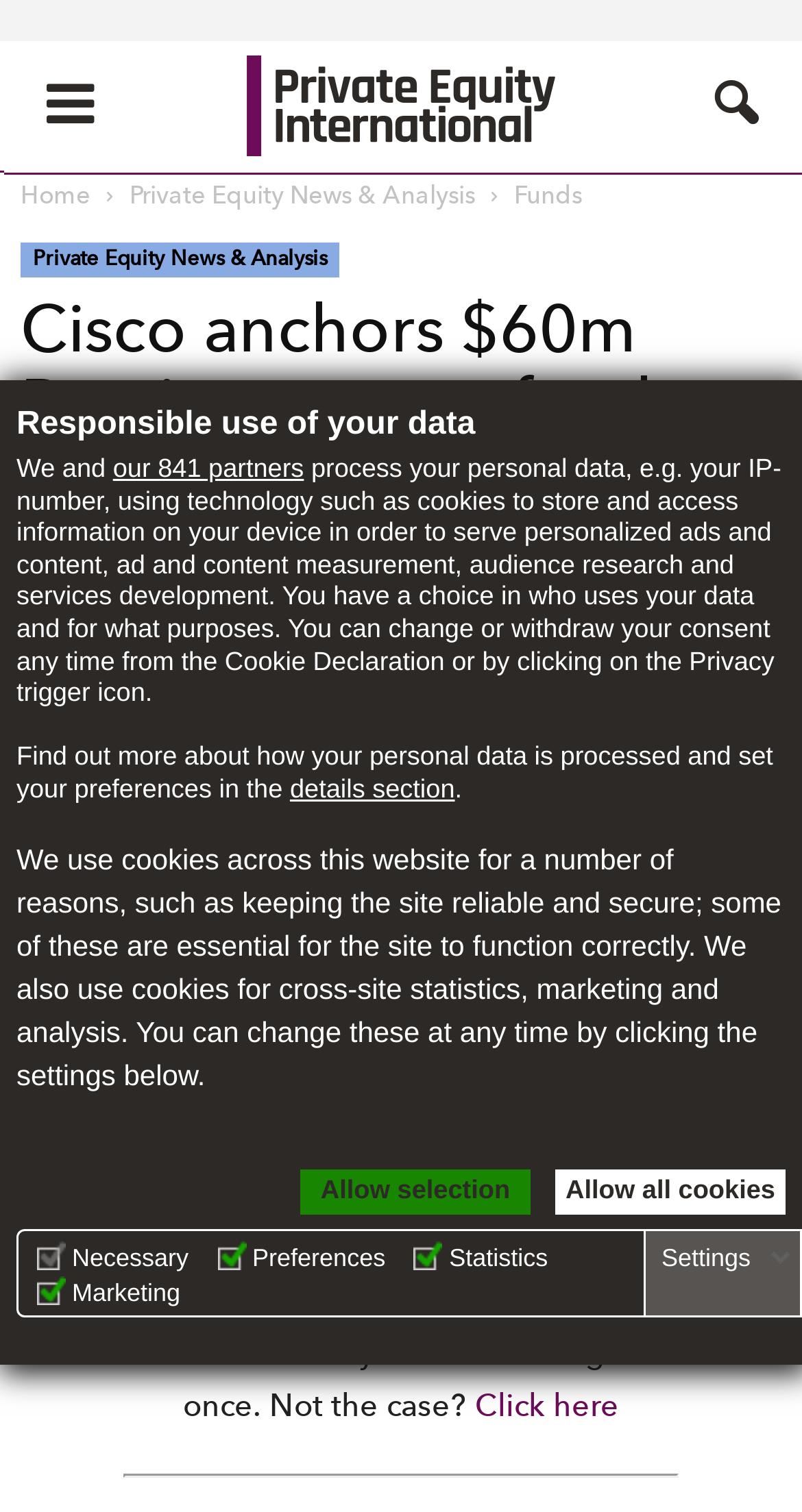When was the article published?
By examining the image, provide a one-word or phrase answer.

3 July 2008